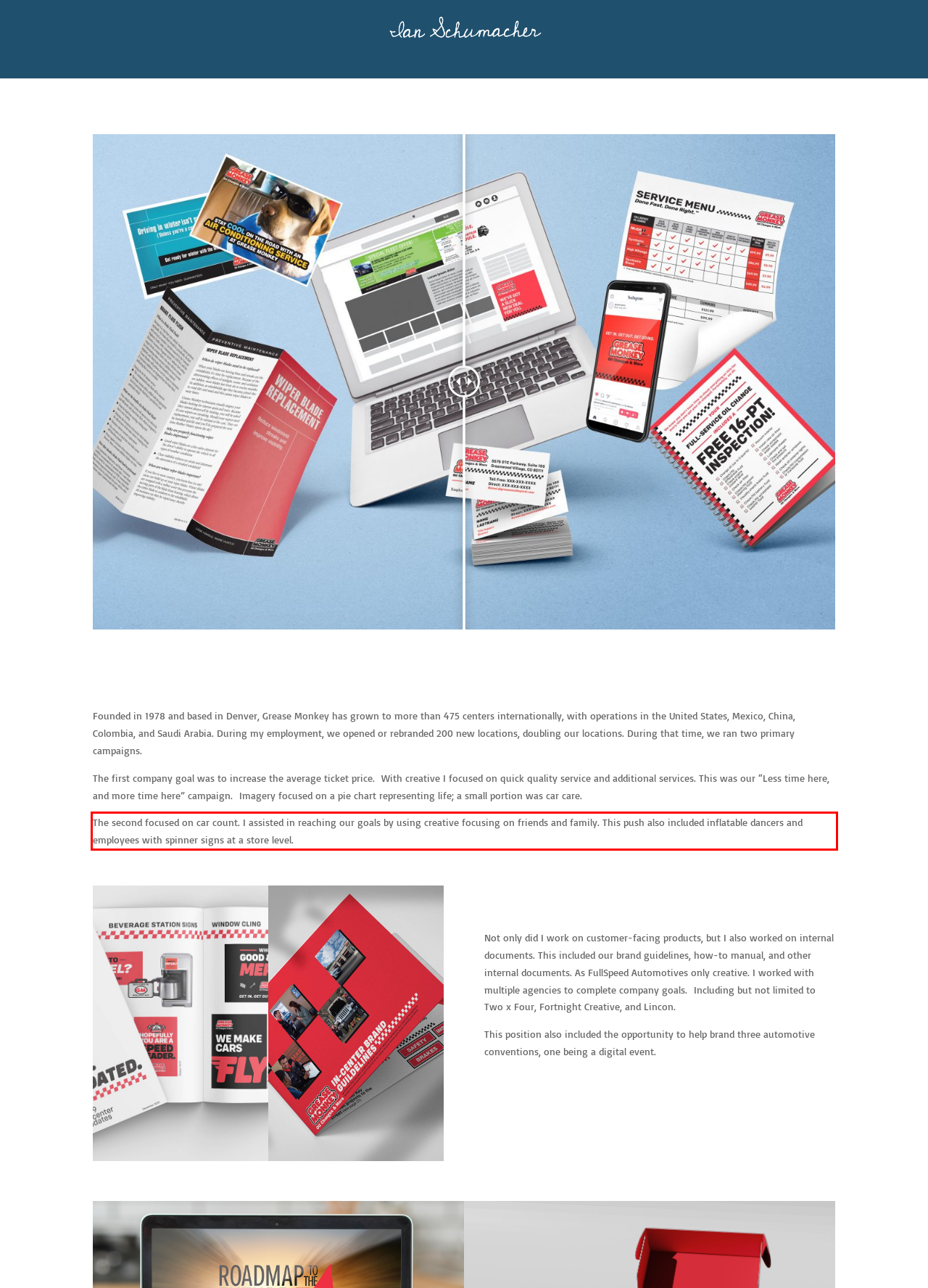From the screenshot of the webpage, locate the red bounding box and extract the text contained within that area.

The second focused on car count. I assisted in reaching our goals by using creative focusing on friends and family. This push also included inflatable dancers and employees with spinner signs at a store level.